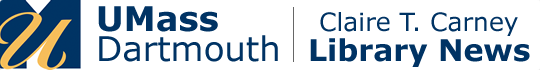What is the primary color scheme of the design?
Using the screenshot, give a one-word or short phrase answer.

Blue and gold